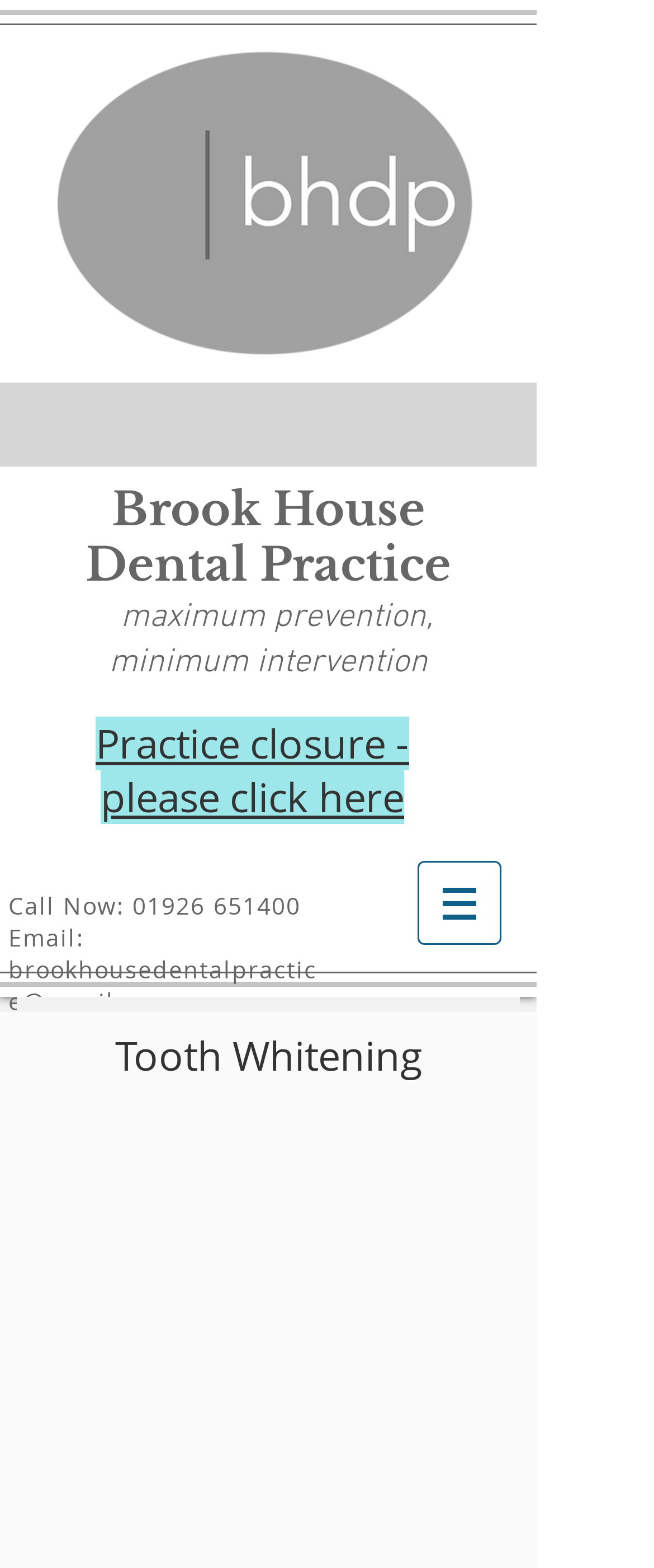What is the name of the dental practice?
Look at the image and construct a detailed response to the question.

I found the answer by looking at the first heading element on the webpage, which contains the text 'Brook House Dental Practice'.